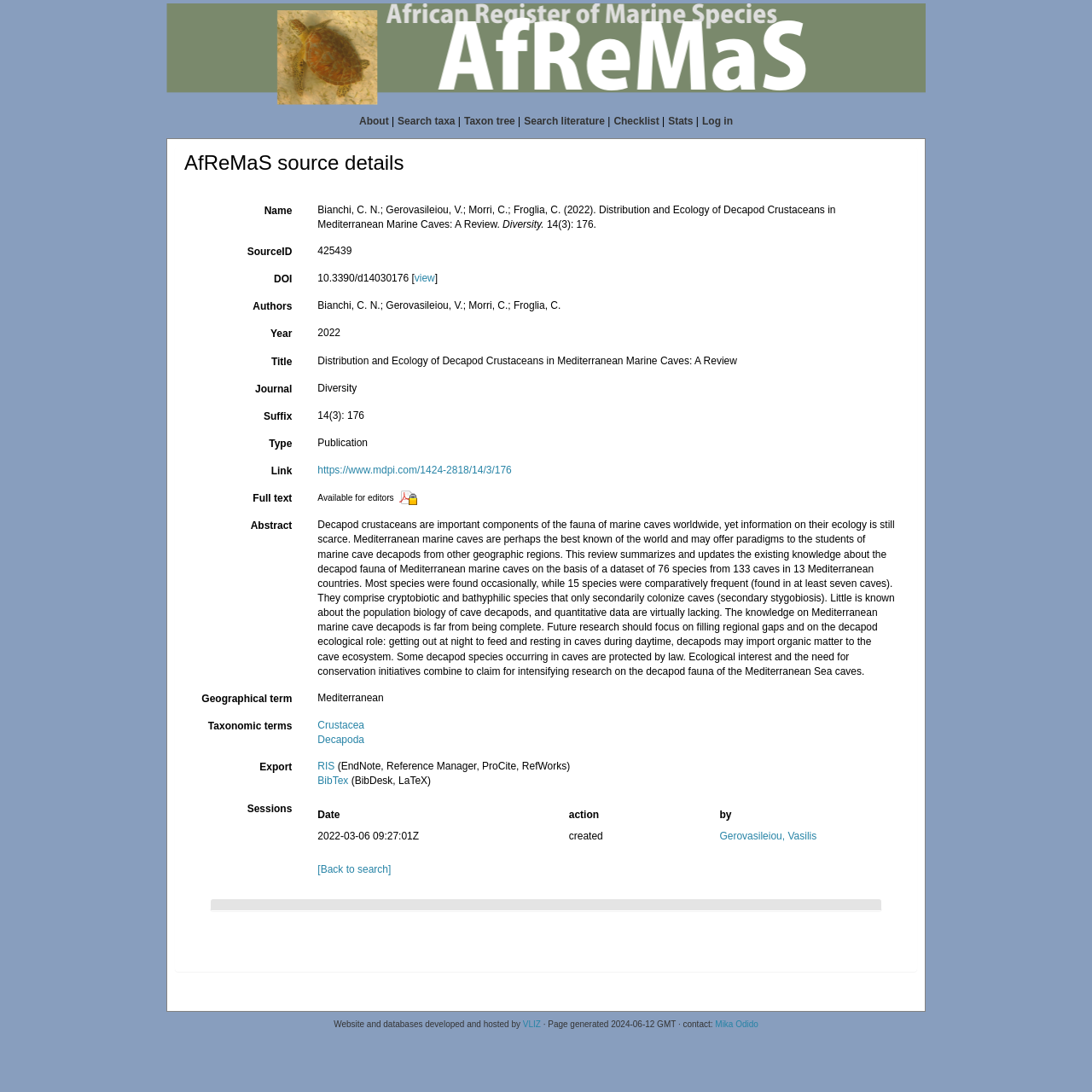Please identify the bounding box coordinates of the clickable area that will fulfill the following instruction: "Search for taxa". The coordinates should be in the format of four float numbers between 0 and 1, i.e., [left, top, right, bottom].

[0.364, 0.106, 0.417, 0.117]